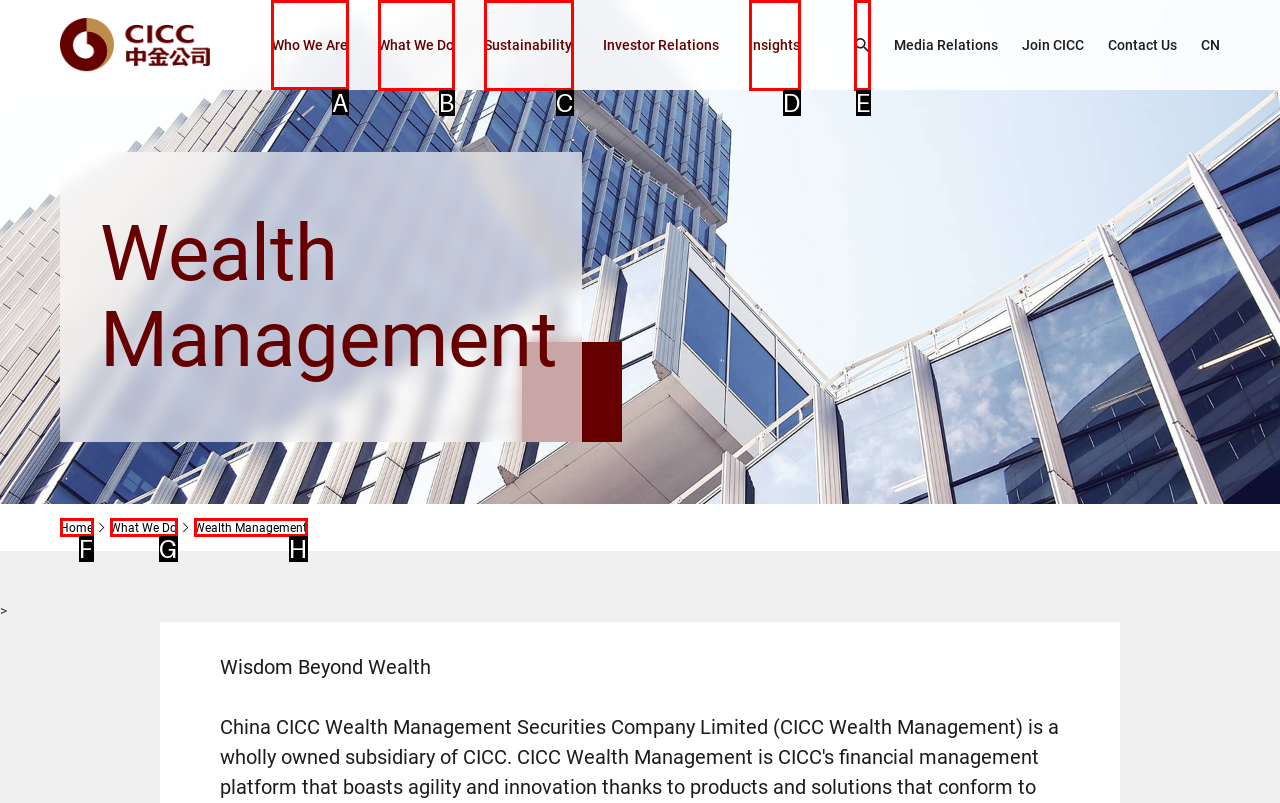Determine the letter of the UI element I should click on to complete the task: Click on Who We Are from the provided choices in the screenshot.

A